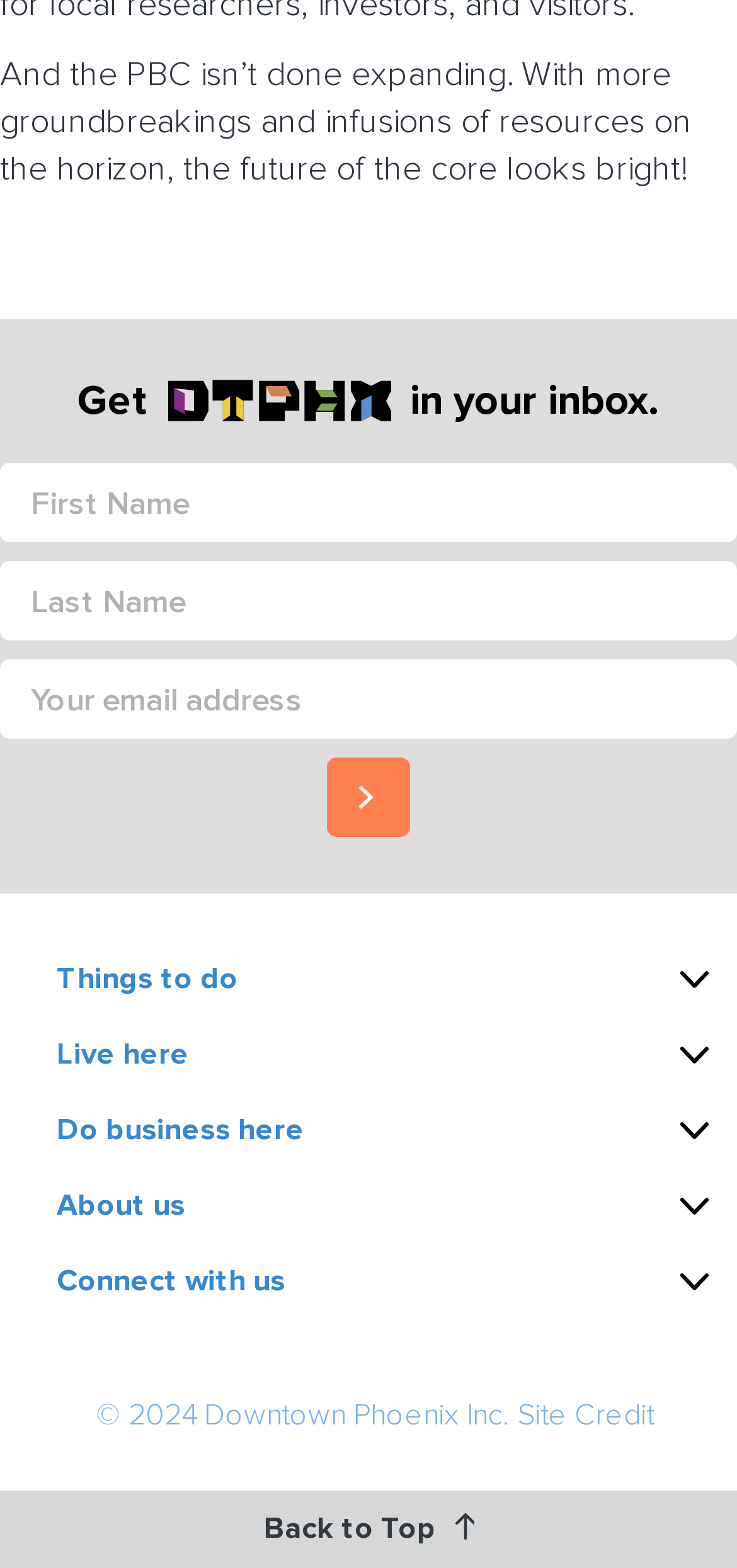What are the three main categories listed on the webpage?
Identify the answer in the screenshot and reply with a single word or phrase.

Things to do, Live here, Do business here